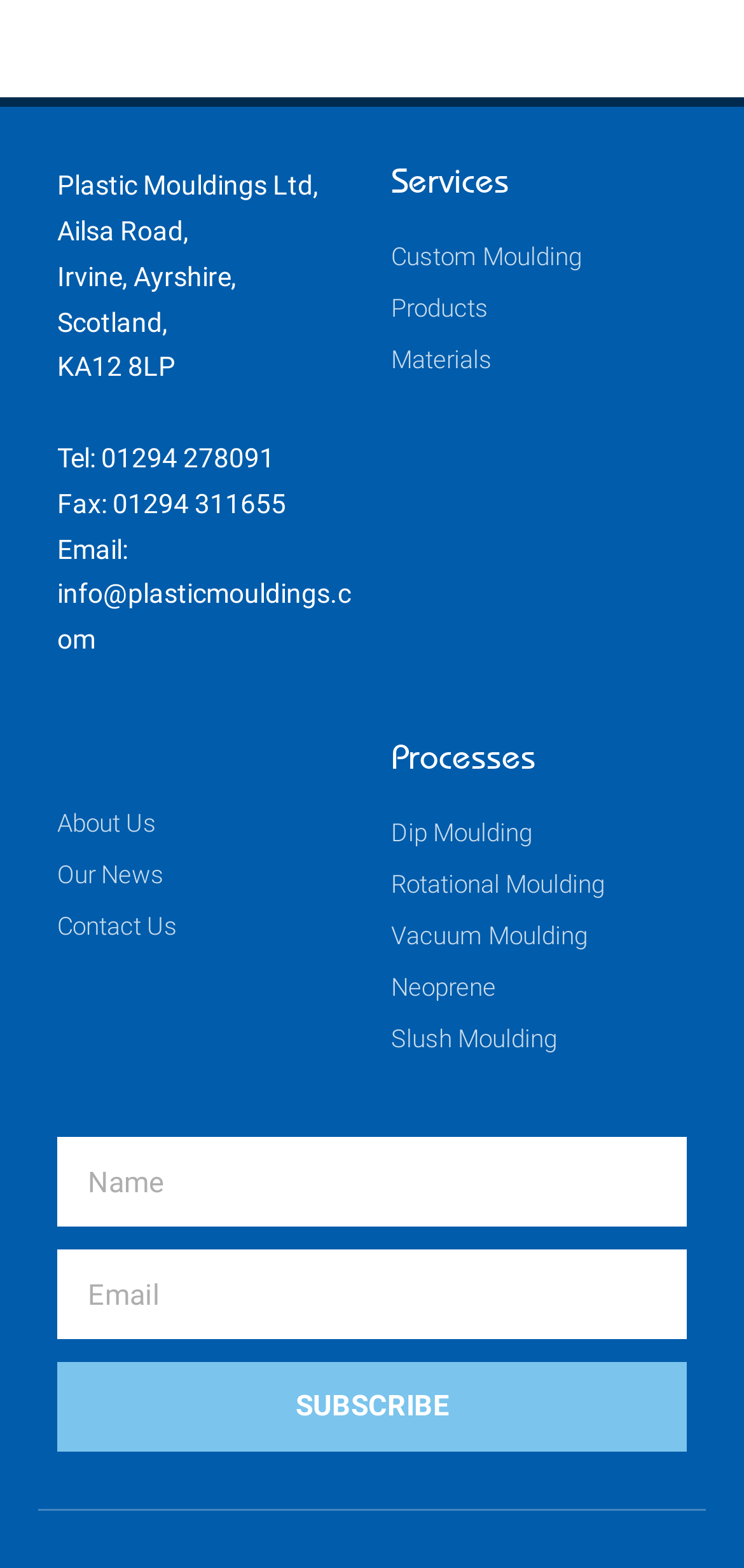Show the bounding box coordinates of the region that should be clicked to follow the instruction: "Click on Custom Moulding."

[0.526, 0.151, 0.923, 0.178]